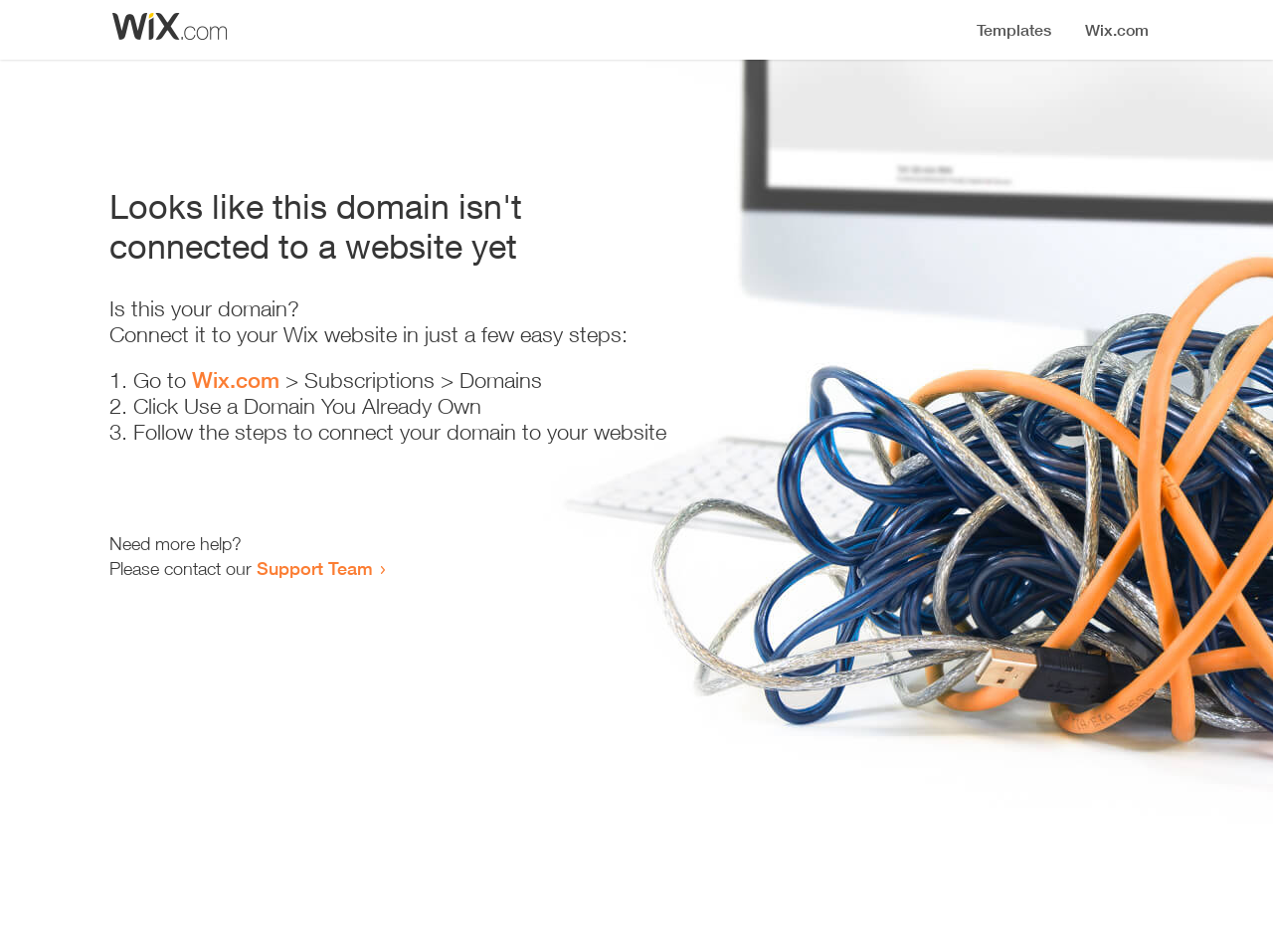Describe all significant elements and features of the webpage.

The webpage appears to be an error page, indicating that a domain is not connected to a website yet. At the top, there is a small image, likely a logo or icon. Below the image, a prominent heading reads "Looks like this domain isn't connected to a website yet". 

Underneath the heading, there is a series of instructions to connect the domain to a Wix website. The instructions are divided into three steps, each marked with a numbered list marker (1., 2., and 3.). The first step involves going to Wix.com, followed by navigating to the Subscriptions and Domains section. The second step is to click "Use a Domain You Already Own", and the third step is to follow the instructions to connect the domain to the website.

Below the instructions, there is a message asking if the user needs more help, followed by an invitation to contact the Support Team via a link. The overall layout is simple and easy to follow, with clear headings and concise text guiding the user through the process of connecting their domain to a website.